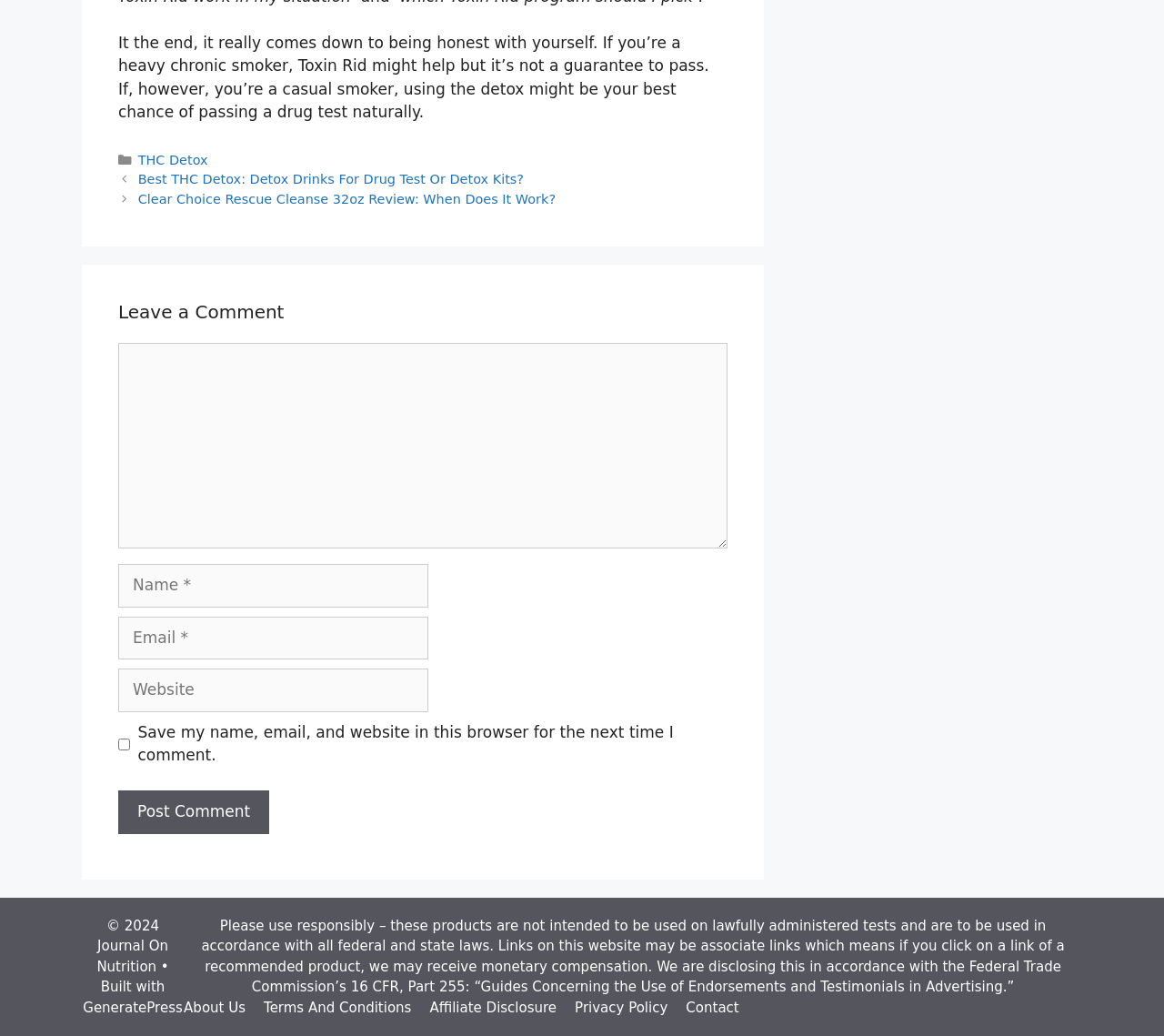From the webpage screenshot, predict the bounding box coordinates (top-left x, top-left y, bottom-right x, bottom-right y) for the UI element described here: Terms And Conditions

[0.227, 0.965, 0.353, 0.98]